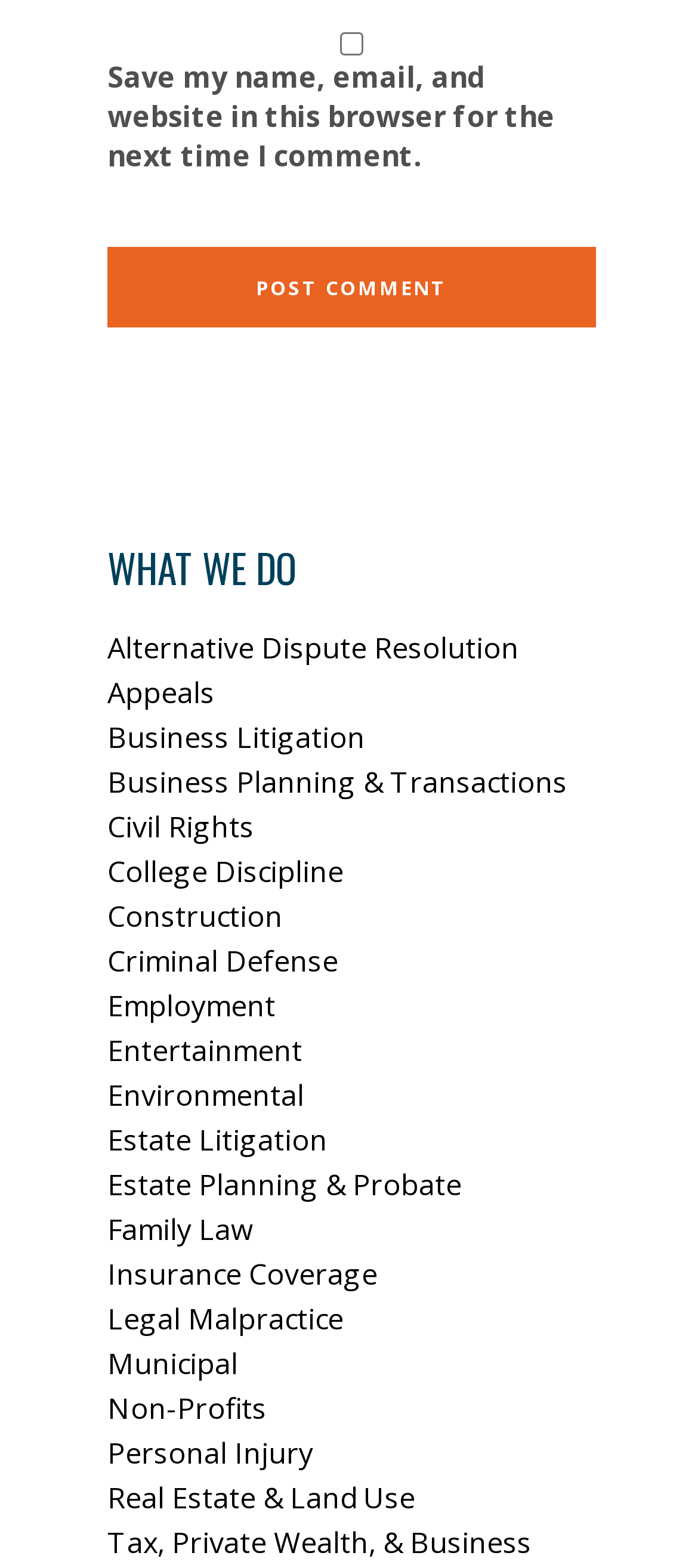Please identify the coordinates of the bounding box that should be clicked to fulfill this instruction: "Check the checkbox to save your name and email".

[0.154, 0.021, 0.853, 0.036]